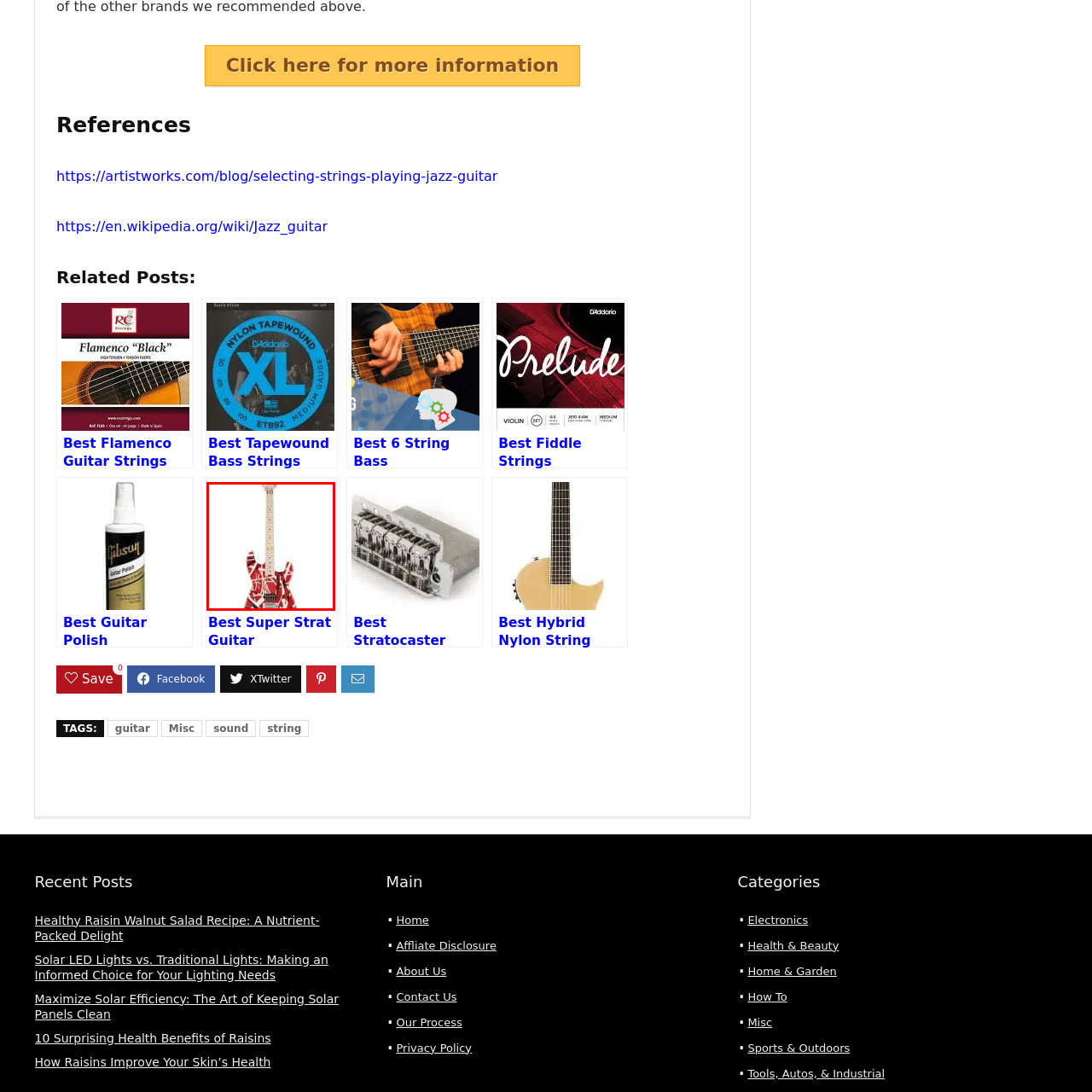Explain in detail what is happening within the highlighted red bounding box in the image.

This image features a striking electric guitar characterized by its vibrant red body, adorned with a bold, abstract black and white graphic design. The guitar's distinctive shape and color scheme highlight its artistic flair, making it a visually captivating instrument. The neck of the guitar showcases a classic maple fretboard, adding a beautiful contrast to the body. This type of guitar is often associated with high-energy music genres and is favored by performers looking to express their individuality. Designed for not just aesthetic appeal but also playability, this guitar embodies the spirit of rock and roll. It's perfect for both amateur and professional musicians seeking to make a statement on stage or in the studio.